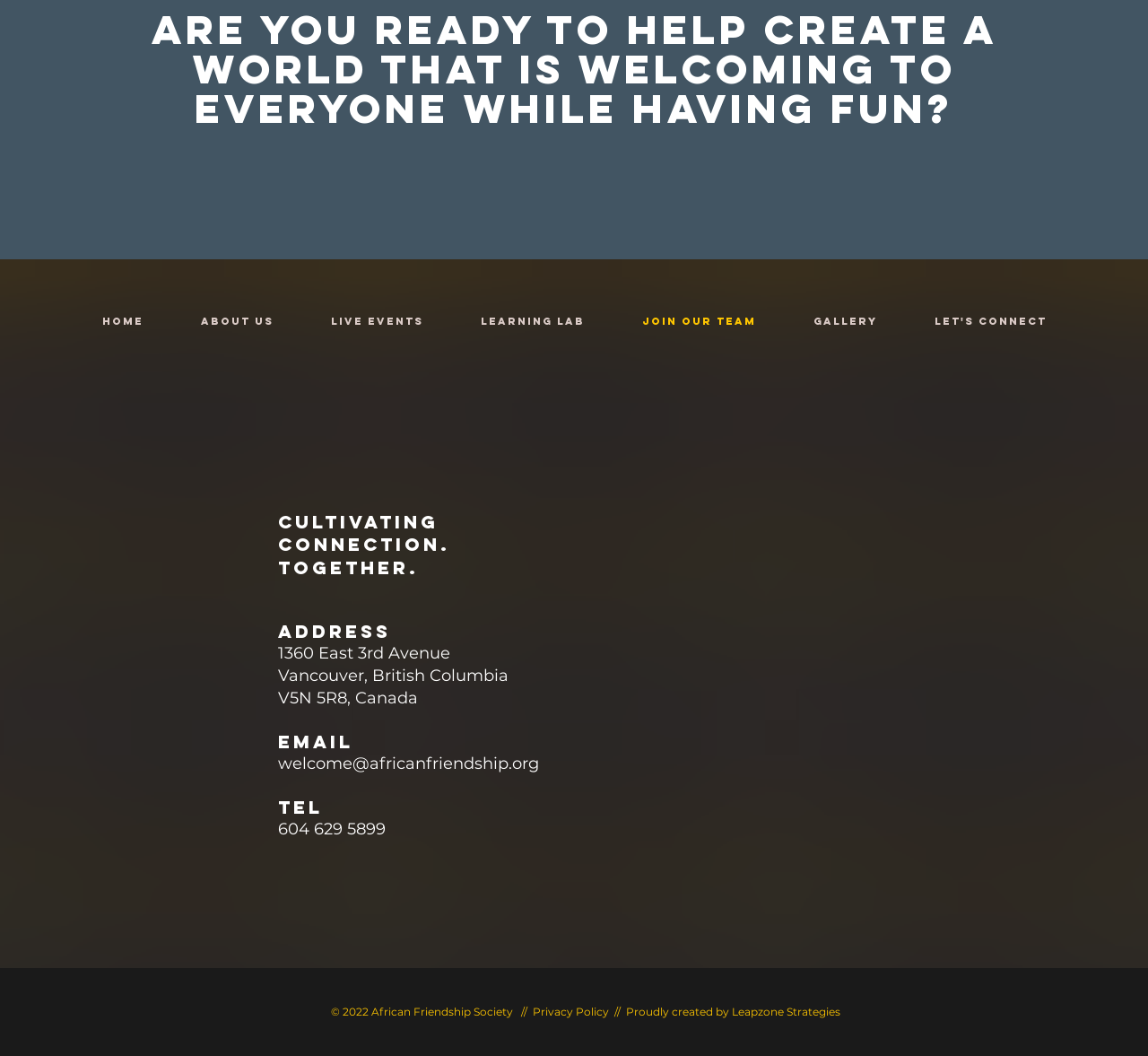Using the format (top-left x, top-left y, bottom-right x, bottom-right y), provide the bounding box coordinates for the described UI element. All values should be floating point numbers between 0 and 1: welcome@africanfriendship.org

[0.242, 0.714, 0.47, 0.732]